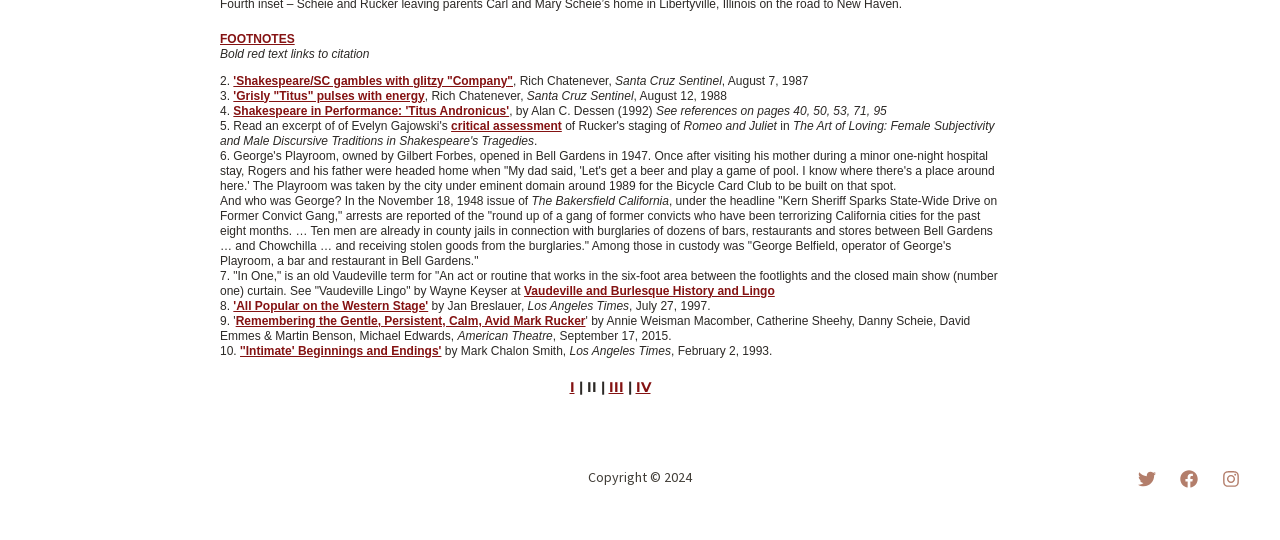Determine the bounding box coordinates of the region to click in order to accomplish the following instruction: "Check Twitter". Provide the coordinates as four float numbers between 0 and 1, specifically [left, top, right, bottom].

[0.889, 0.871, 0.903, 0.904]